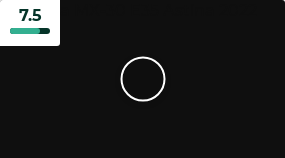What is the design style of the review?
Use the information from the screenshot to give a comprehensive response to the question.

The design of the review utilizes a minimalist style, focusing the viewer's attention on the score and model name, conveying a professional and clean assessment of the car, without any clutter or distractions.